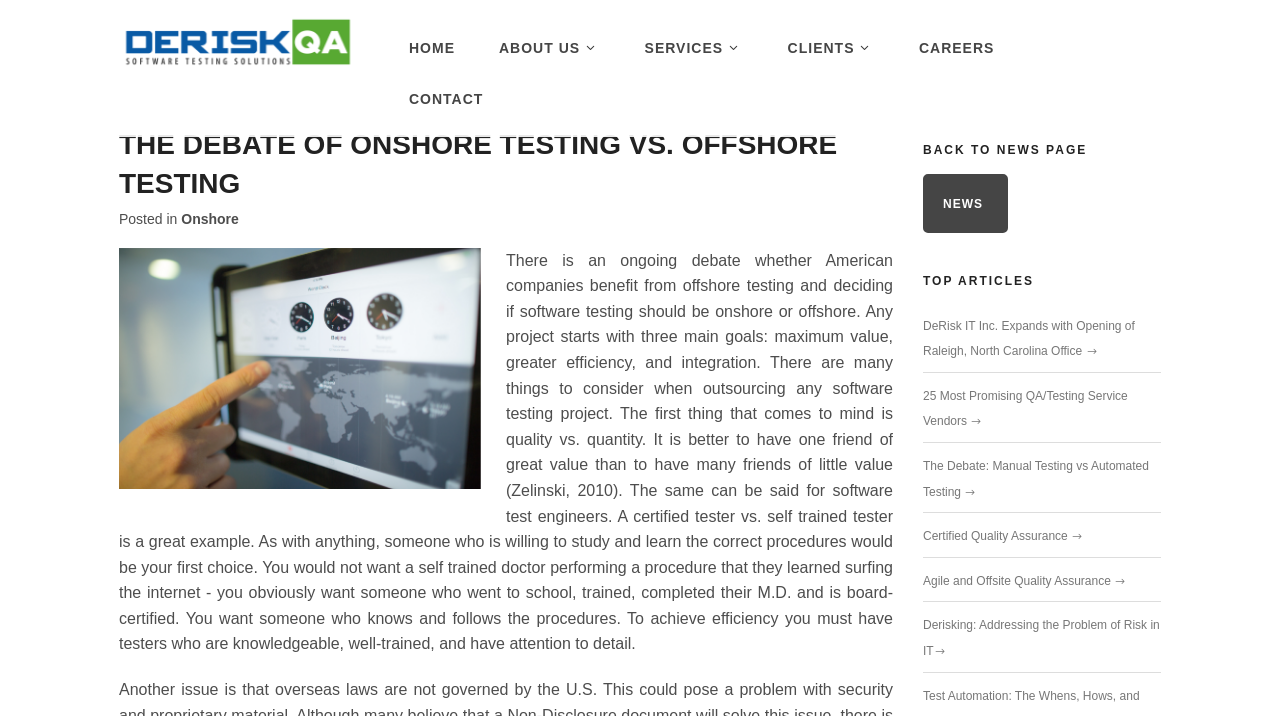Identify and provide the bounding box coordinates of the UI element described: "Home". The coordinates should be formatted as [left, top, right, bottom], with each number being a float between 0 and 1.

[0.32, 0.052, 0.355, 0.121]